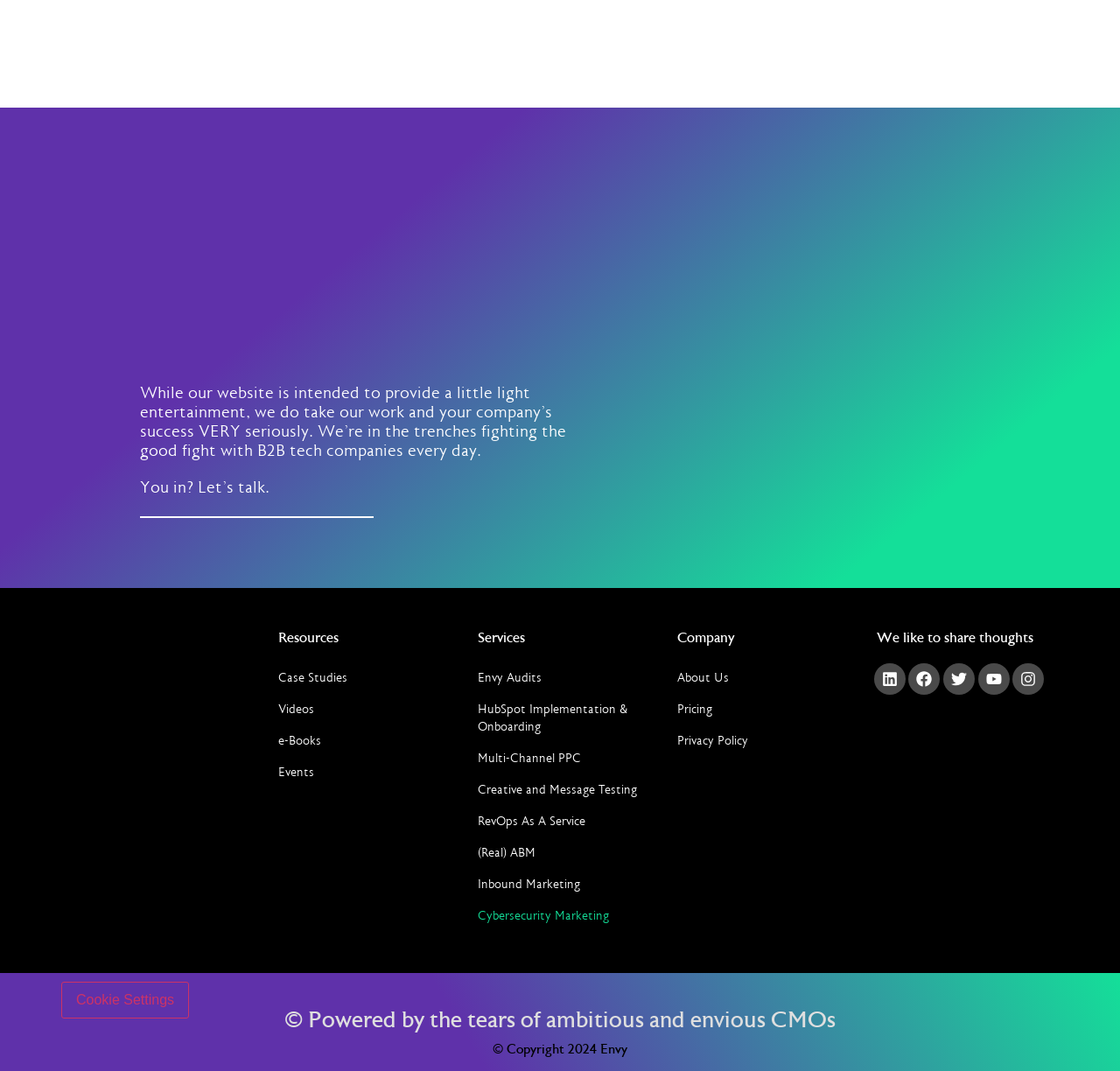Determine the bounding box coordinates of the clickable region to carry out the instruction: "Click the 'Cookie Settings' button".

[0.055, 0.917, 0.169, 0.951]